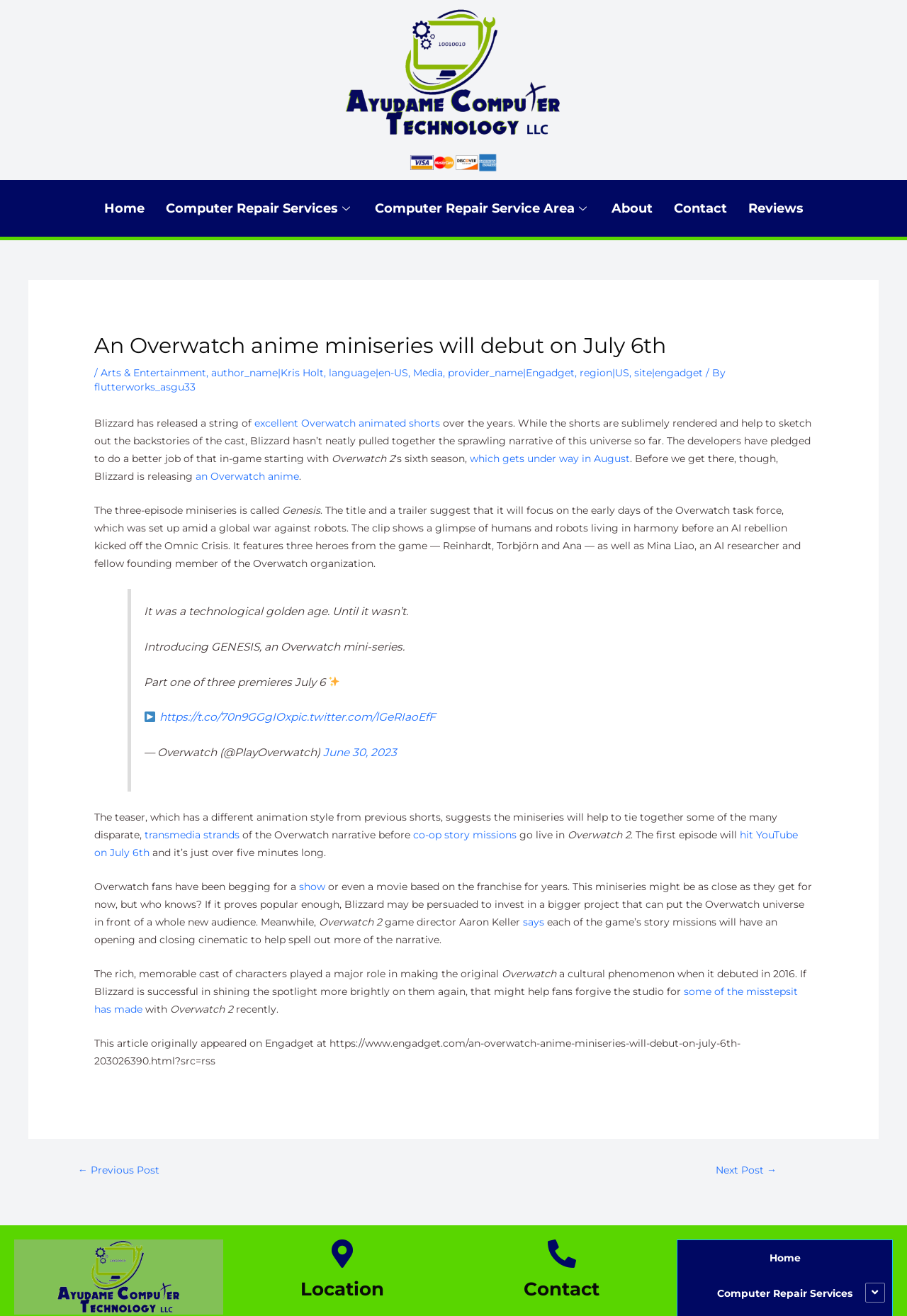Determine the bounding box coordinates of the clickable region to carry out the instruction: "Click on the 'printer repair, laptop repair, computer repair, virus removal, software installation ayudame computer technology computer repair avon, avon lake, sheffield lake, westlake' link".

[0.379, 0.05, 0.621, 0.059]